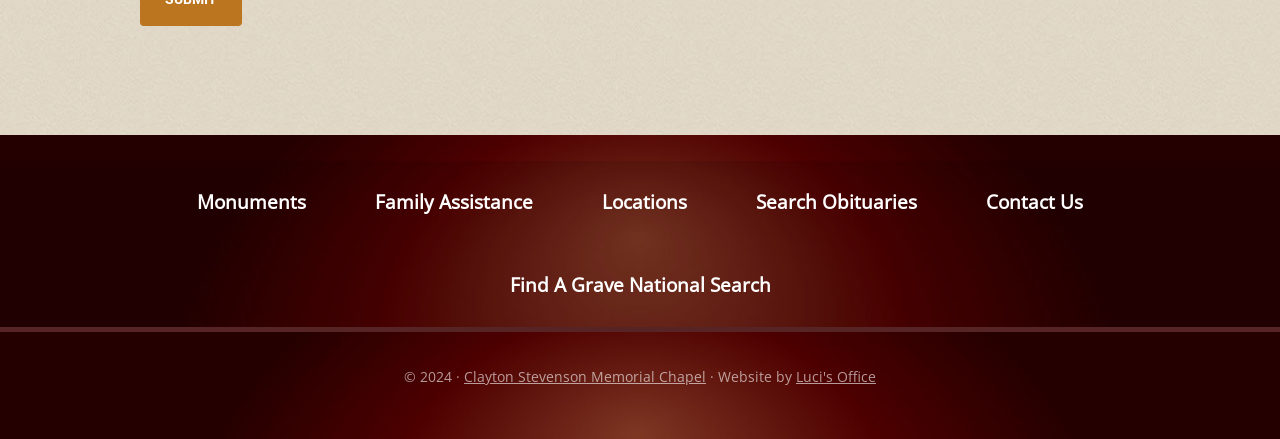Please specify the bounding box coordinates of the area that should be clicked to accomplish the following instruction: "Visit the Contact Us page". The coordinates should consist of four float numbers between 0 and 1, i.e., [left, top, right, bottom].

[0.745, 0.367, 0.871, 0.556]